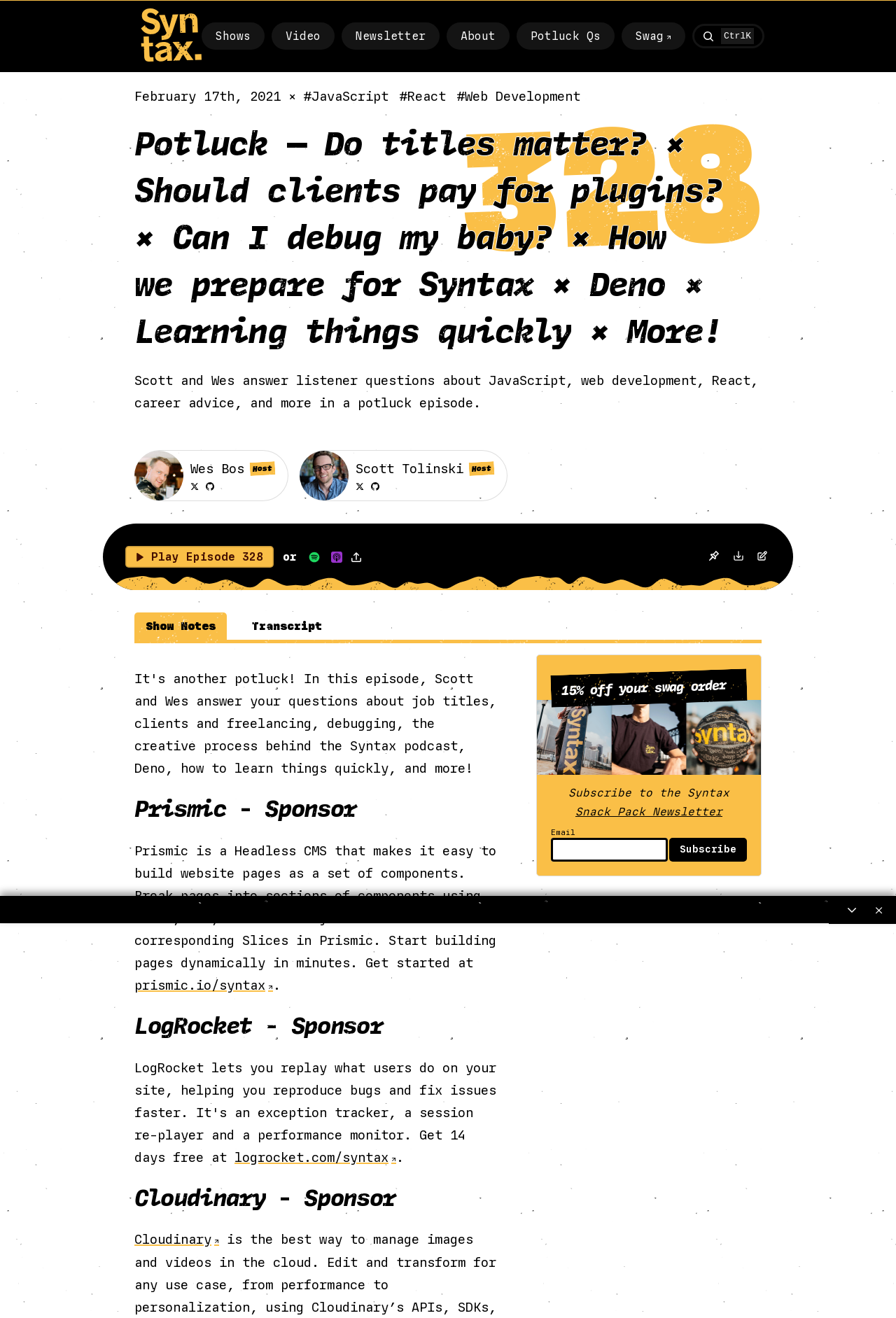What is the episode number of the podcast?
From the details in the image, provide a complete and detailed answer to the question.

The episode number of the podcast can be found in the static text 'Show #328' which is located above the heading 'Potluck — Do titles matter? × Should clients pay for plugins? × Can I debug my baby? × How we prepare for Syntax × Deno × Learning things quickly × More!'.